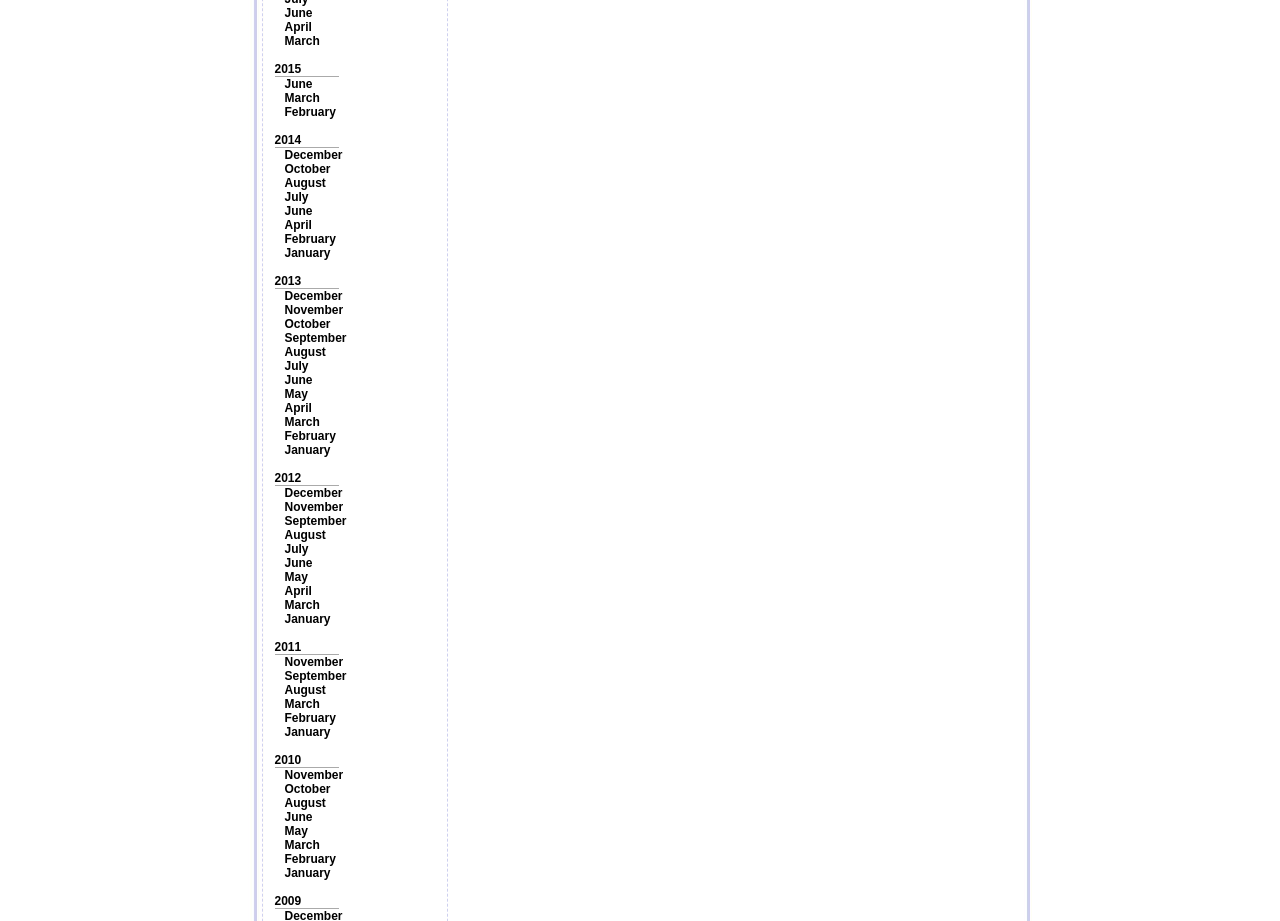Given the element description, predict the bounding box coordinates in the format (top-left x, top-left y, bottom-right x, bottom-right y), using floating point numbers between 0 and 1: August

[0.222, 0.375, 0.255, 0.39]